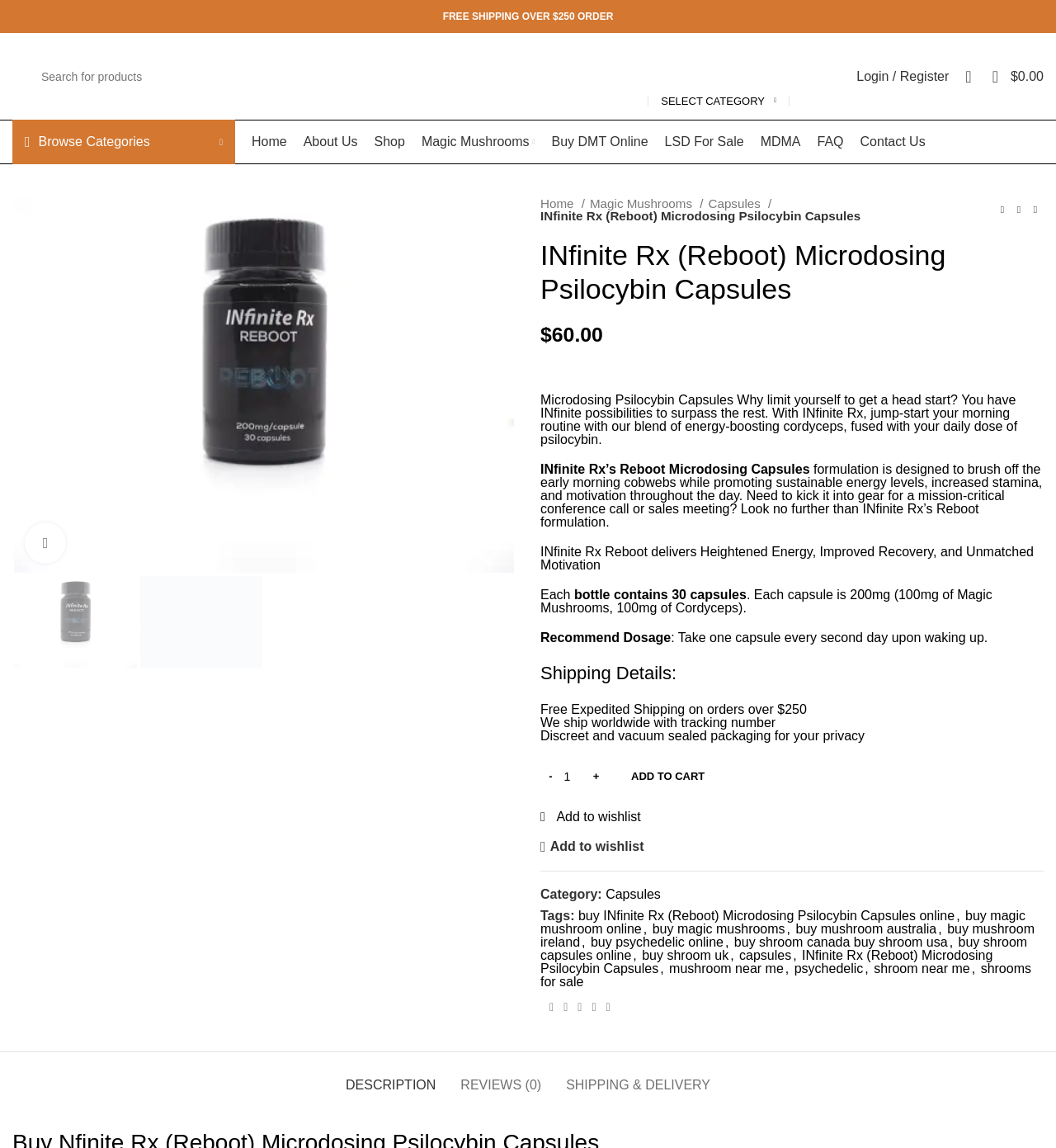What is the price of INfinite Rx (Reboot) Microdosing Psilocybin Capsules?
Please provide a comprehensive answer based on the visual information in the image.

The price of the product can be found in the product description section, where it is stated as '$60.00'.